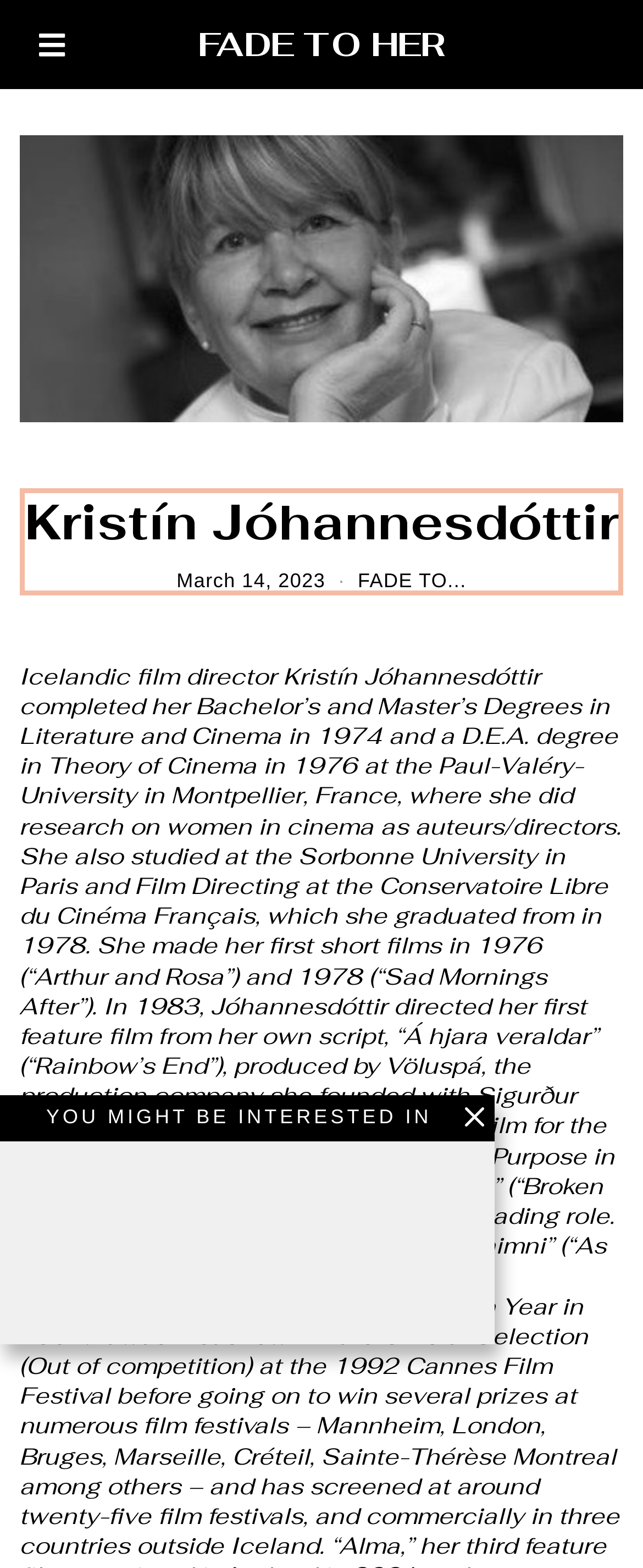What is the name of the person on the webpage?
Give a single word or phrase answer based on the content of the image.

Kristín Jóhannesdóttir